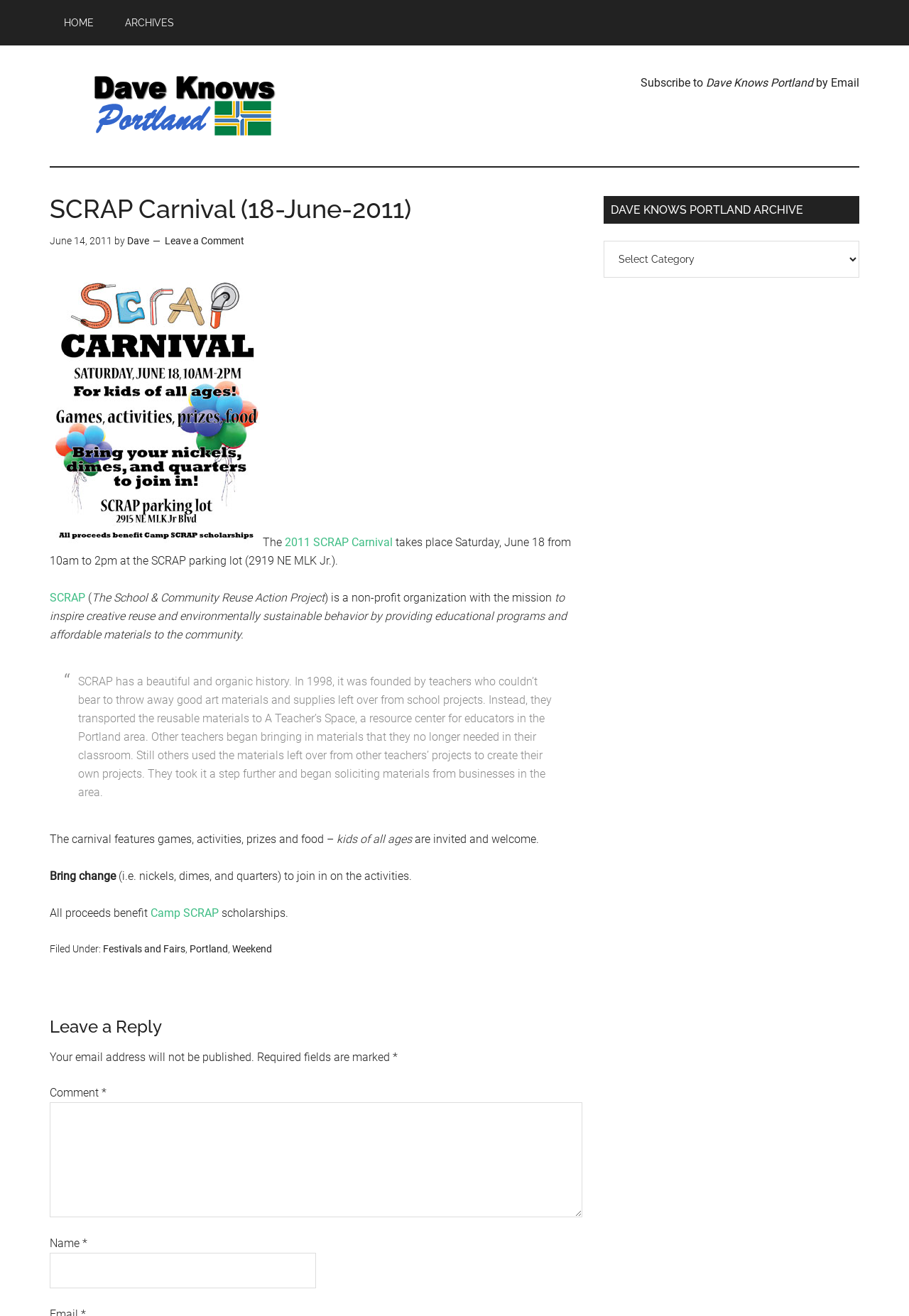What is the event described in the article?
Give a single word or phrase answer based on the content of the image.

SCRAP Carnival